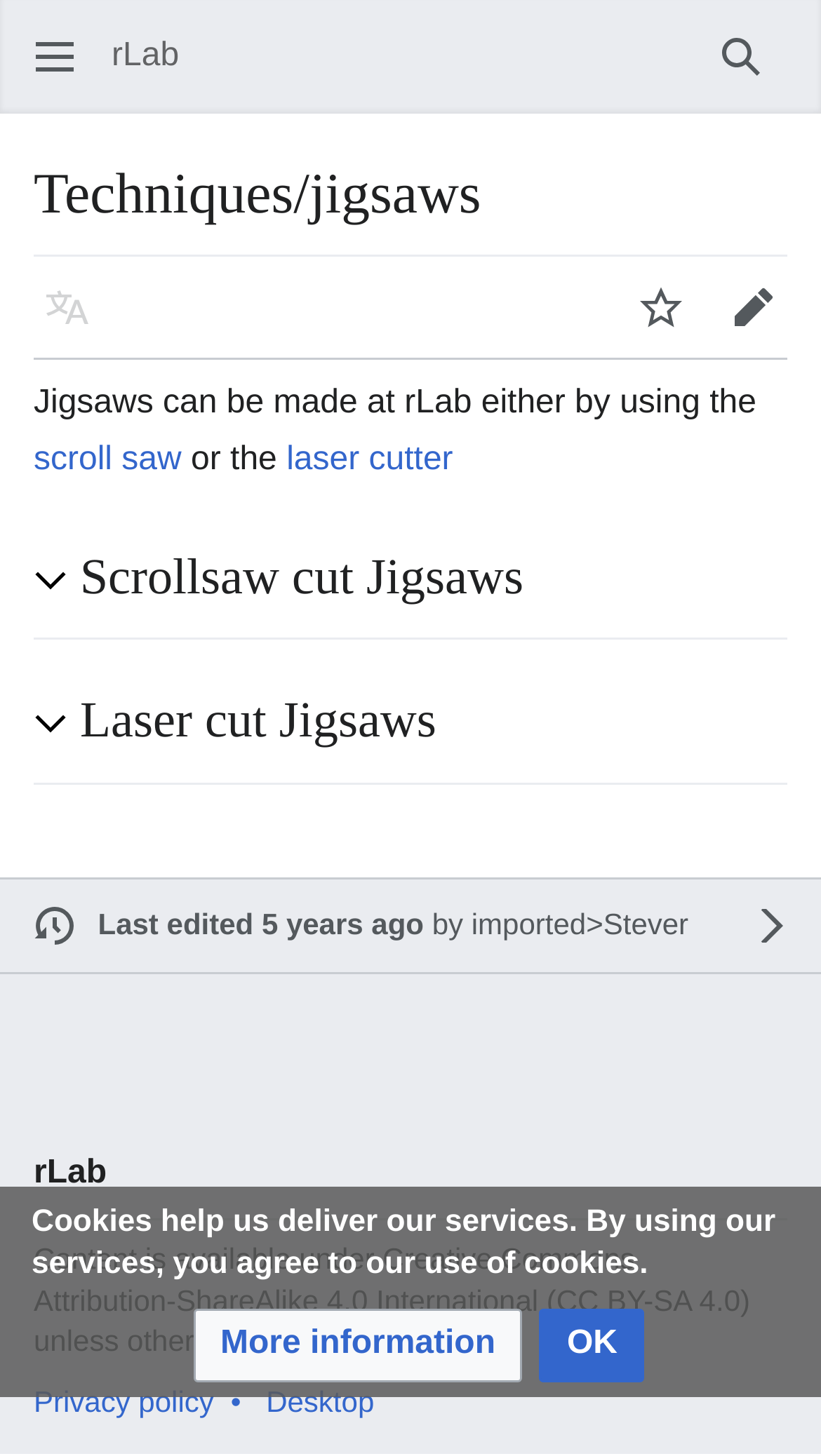Write a detailed summary of the webpage.

The webpage is about techniques and jigsaws at rLab. At the top left, there is a button with a popup menu. Next to it, on the top right, is a search button. Below these buttons, there is a main section that takes up most of the page. 

In the main section, there is a heading that reads "Techniques/jigsaws" at the top. Below it, there are three buttons aligned horizontally: "Language", "Watch", and "Edit". 

Further down, there is a paragraph of text that explains how jigsaws can be made at rLab using either a scroll saw or a laser cutter. The text includes links to "scroll saw" and "laser cutter". 

Below the paragraph, there are two sections, each with a heading and a button. The first section is about scrollsaw cut jigsaws, and the second section is about laser cut jigsaws. Each section has a button that can be expanded to show more content.

At the bottom of the page, there is a section with information about the webpage, including a link to the last edited date and a message about cookies. There are also two buttons, "More information" and "OK", related to the cookie message. 

Additionally, there are some links and text at the very bottom of the page, including a link to "rLab", a statement about the content being available under Creative Commons Attribution-ShareAlike 4.0 International, a link to the privacy policy, and a link to "Desktop".